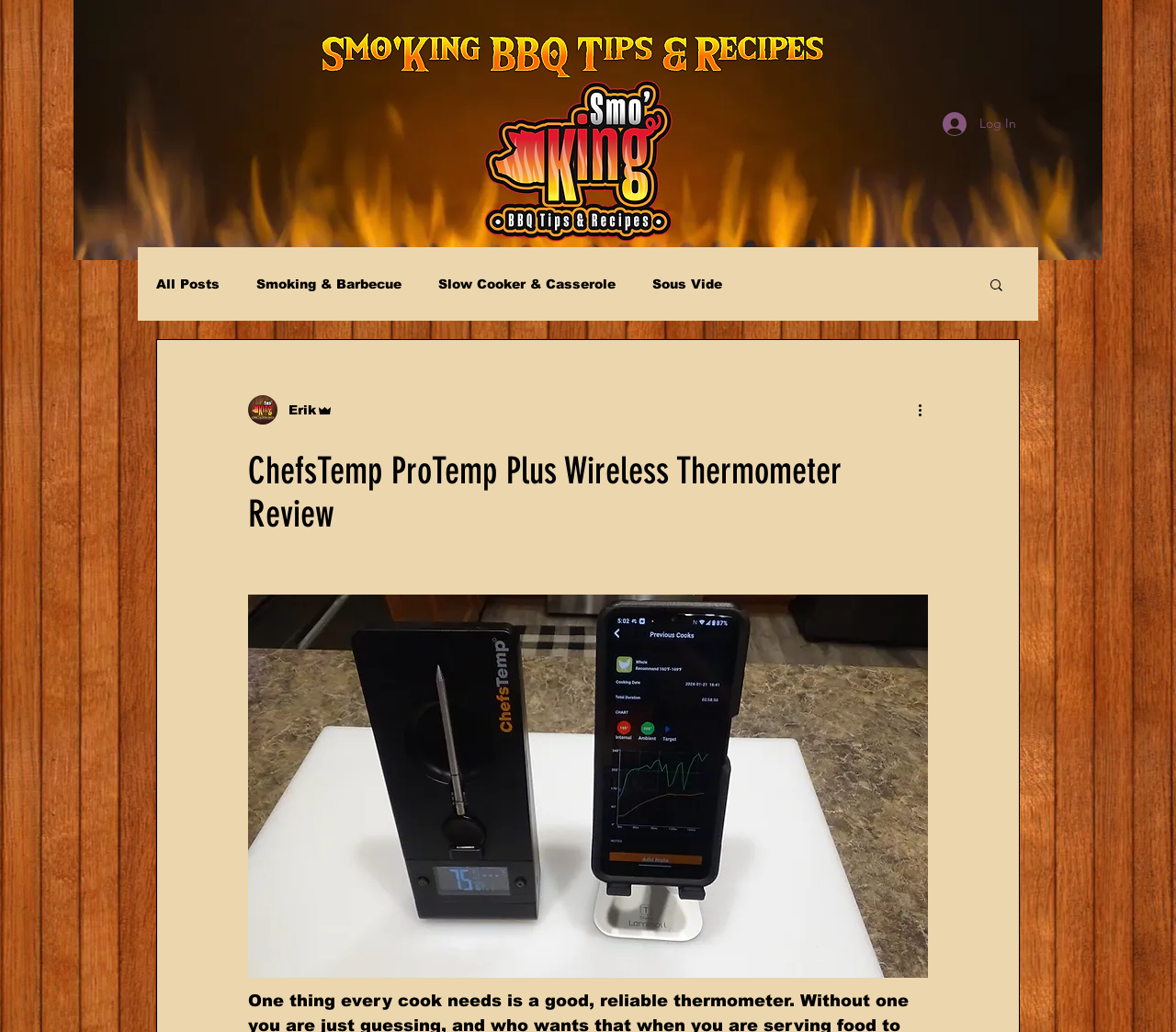Generate the text of the webpage's primary heading.

ChefsTemp ProTemp Plus Wireless Thermometer Review